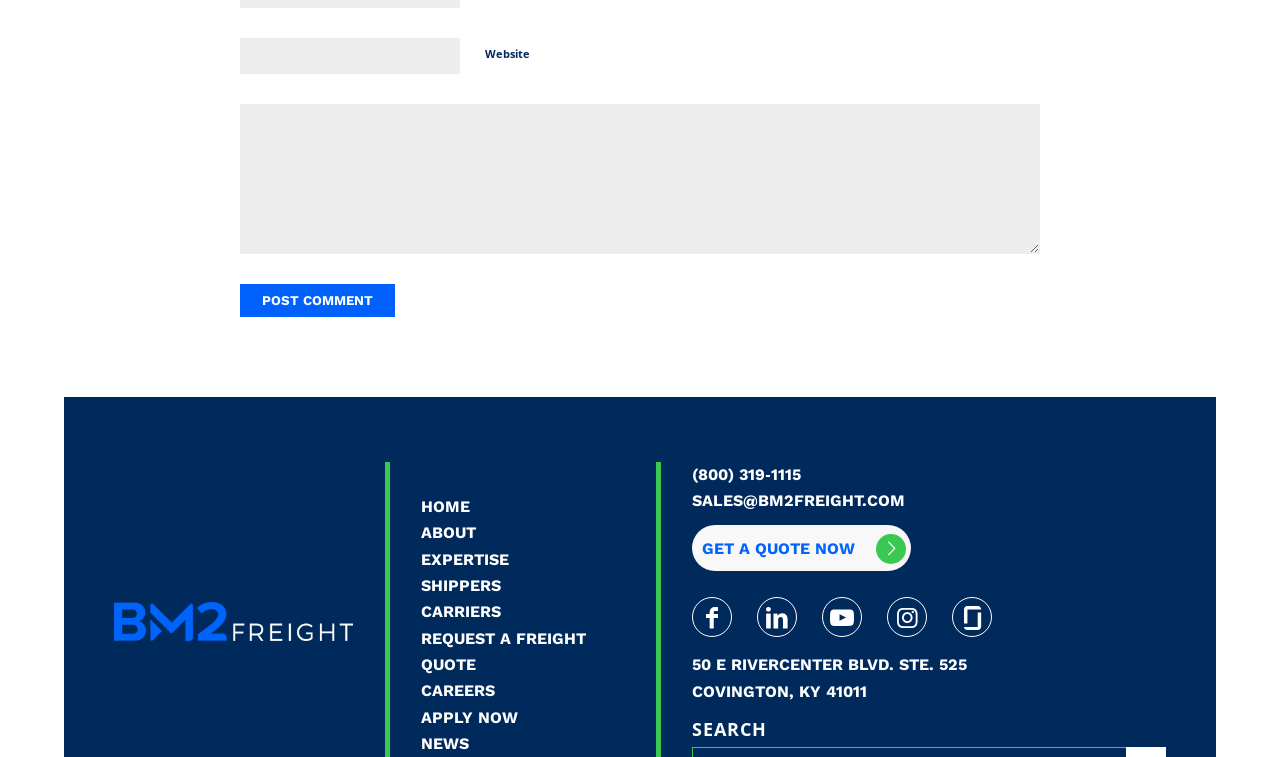Respond to the following question using a concise word or phrase: 
What is the company's phone number?

(800) 319-1115